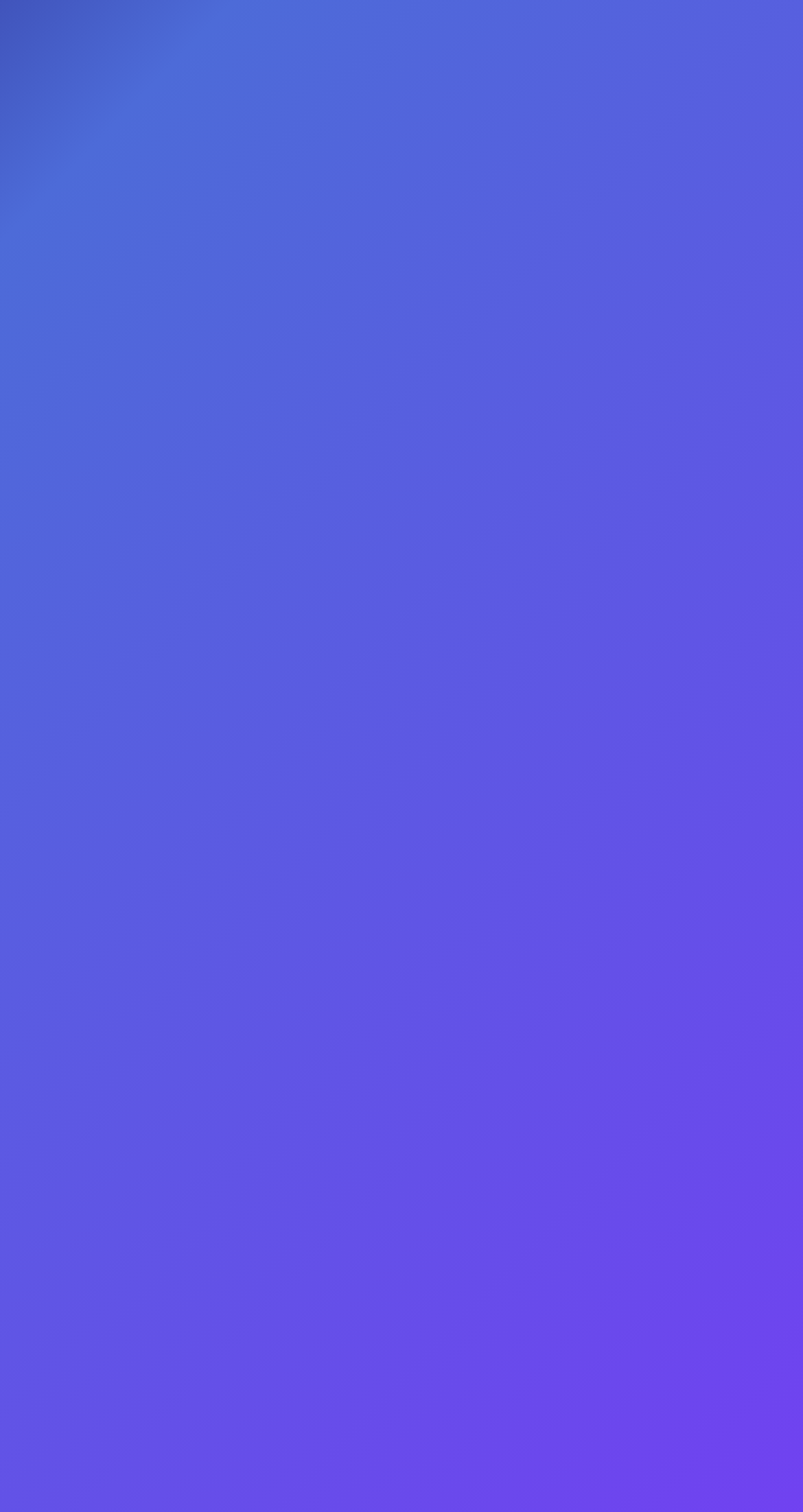Using the provided element description "Community Groups", determine the bounding box coordinates of the UI element.

[0.051, 0.138, 0.949, 0.183]